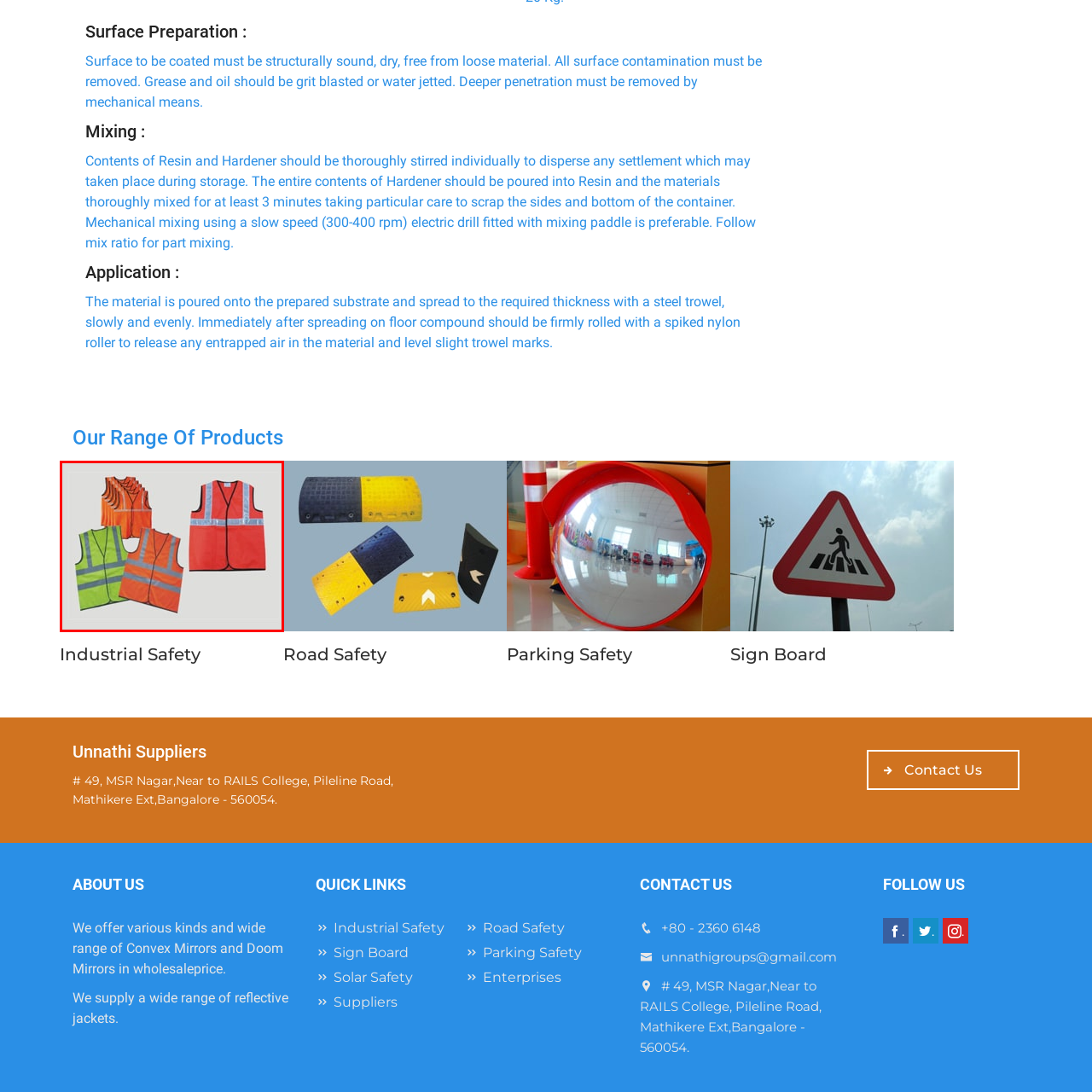Check the picture within the red bounding box and provide a brief answer using one word or phrase: What feature enhances visibility of the safety vests?

Reflective stripes